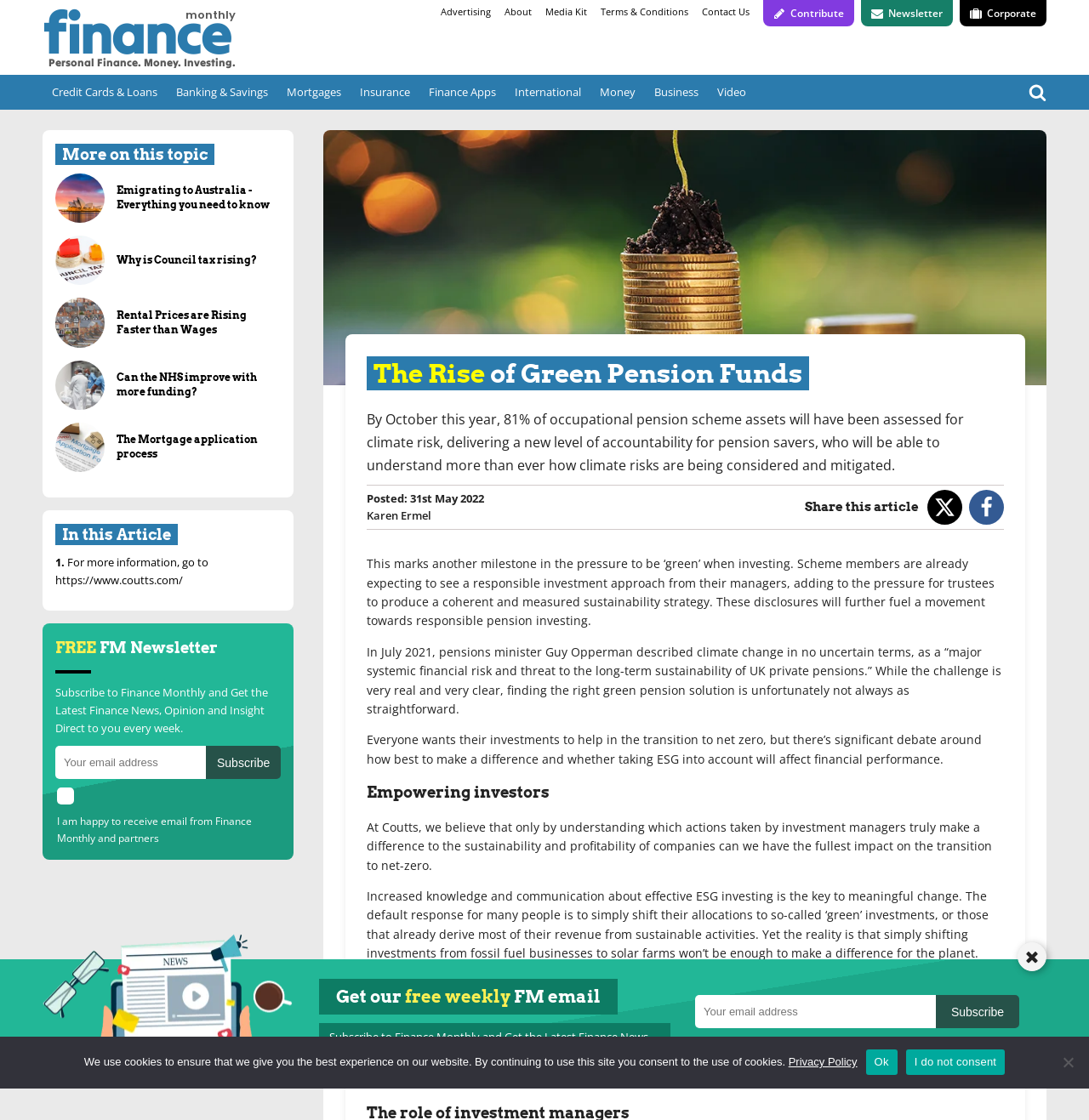What is the topic of the main article?
From the image, provide a succinct answer in one word or a short phrase.

Green Pension Funds